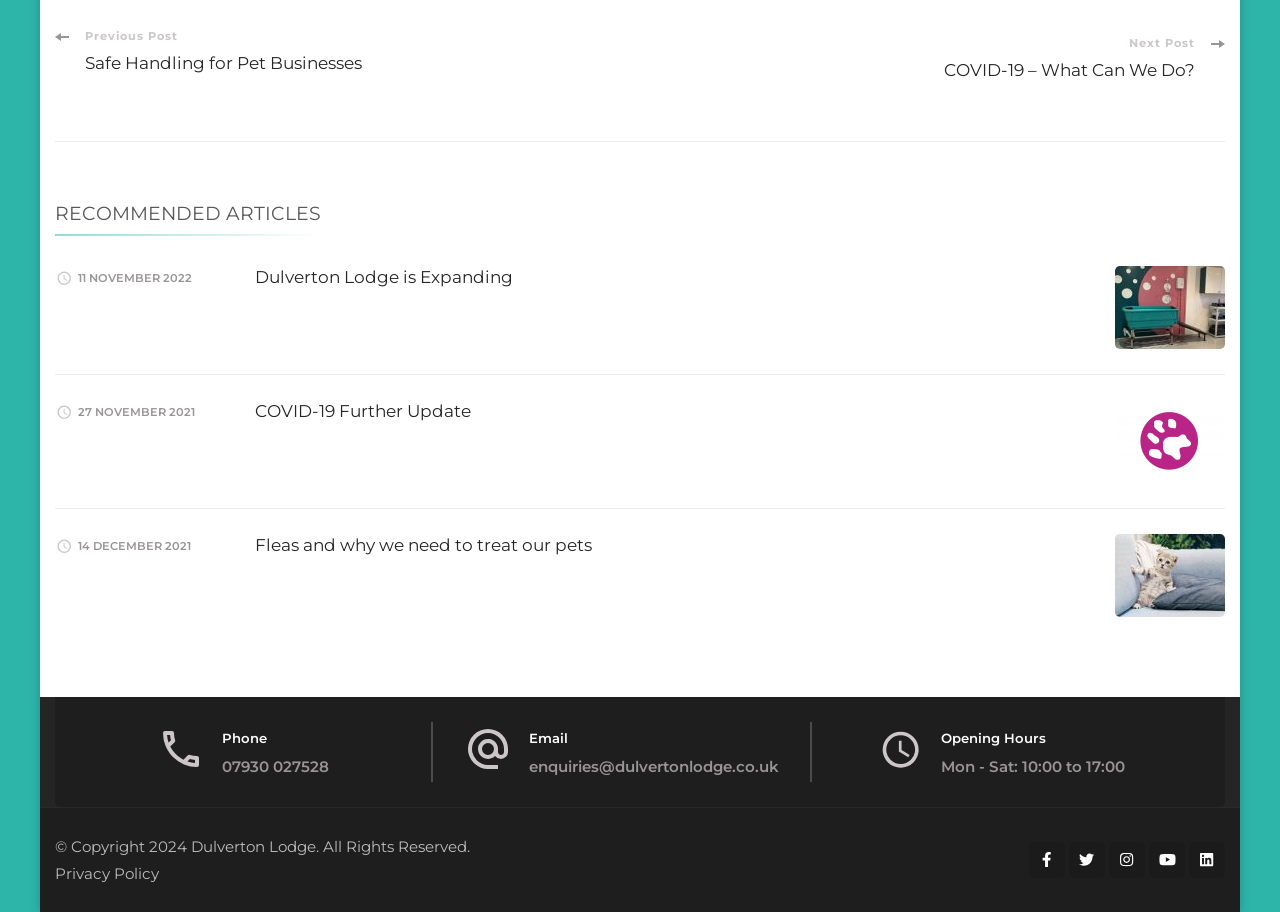What is the email address of Dulverton Lodge?
Using the visual information, answer the question in a single word or phrase.

enquiries@dulvertonlodge.co.uk